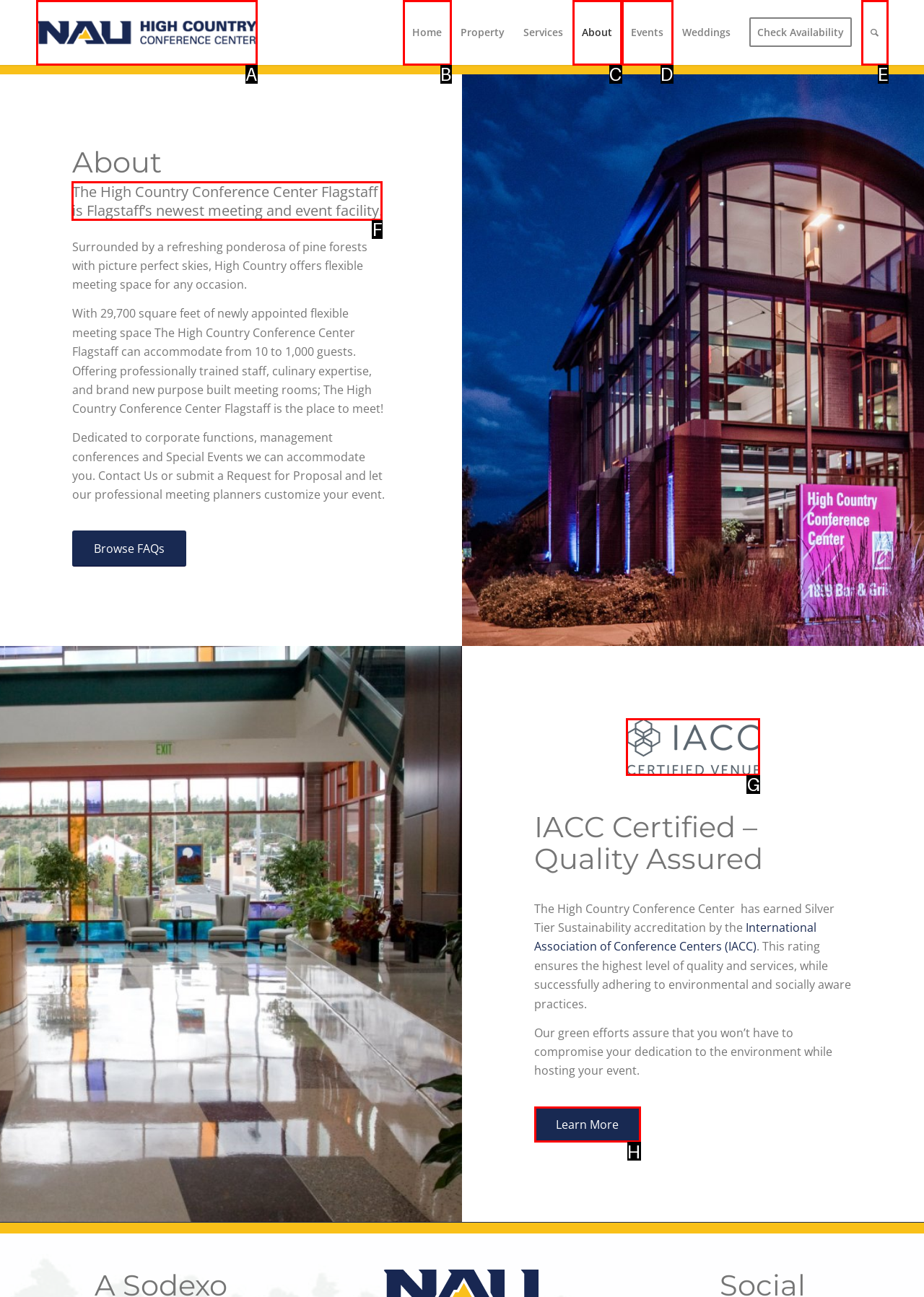Out of the given choices, which letter corresponds to the UI element required to Read about the conference center? Answer with the letter.

F